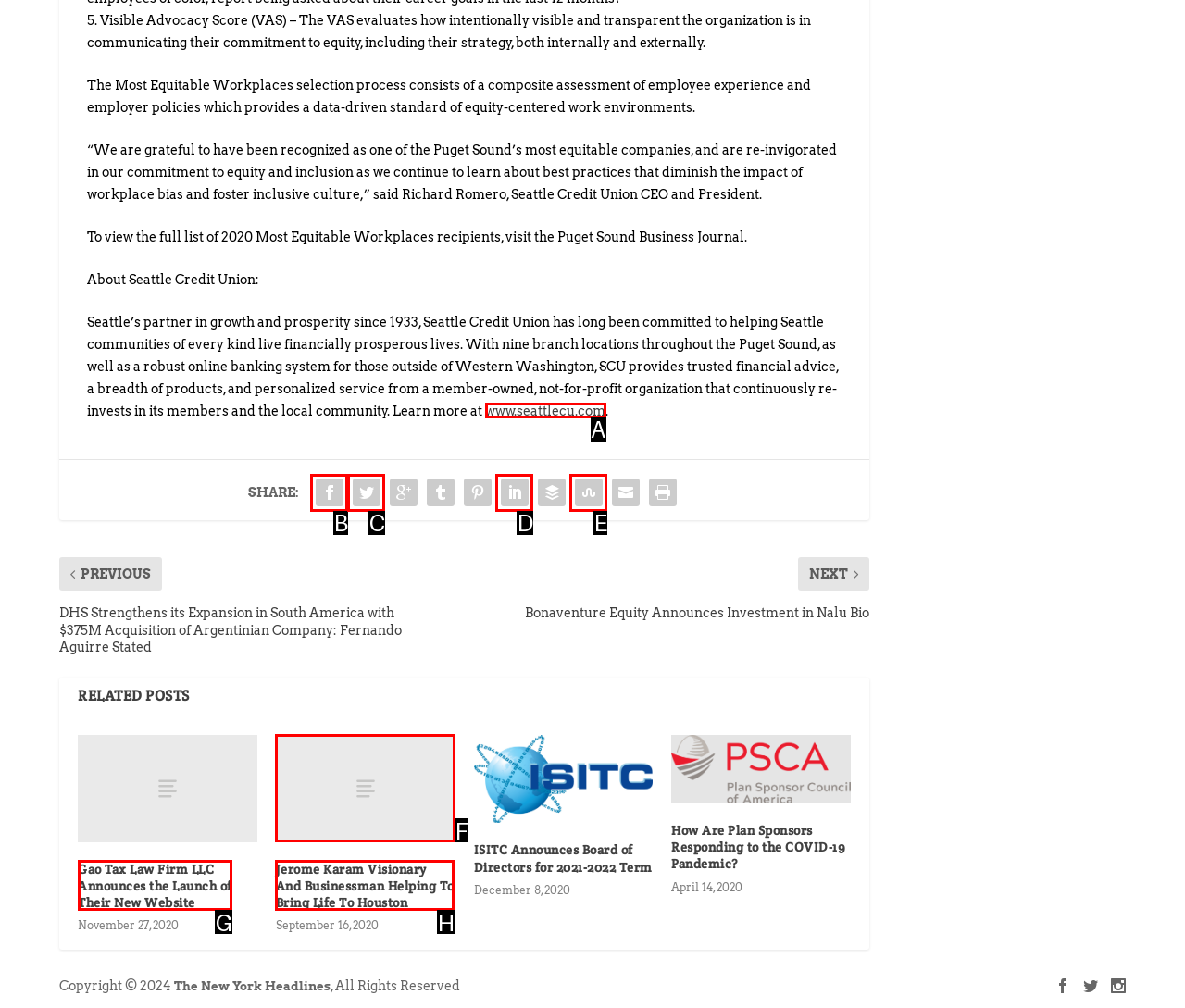Please determine which option aligns with the description: Features. Respond with the option’s letter directly from the available choices.

None